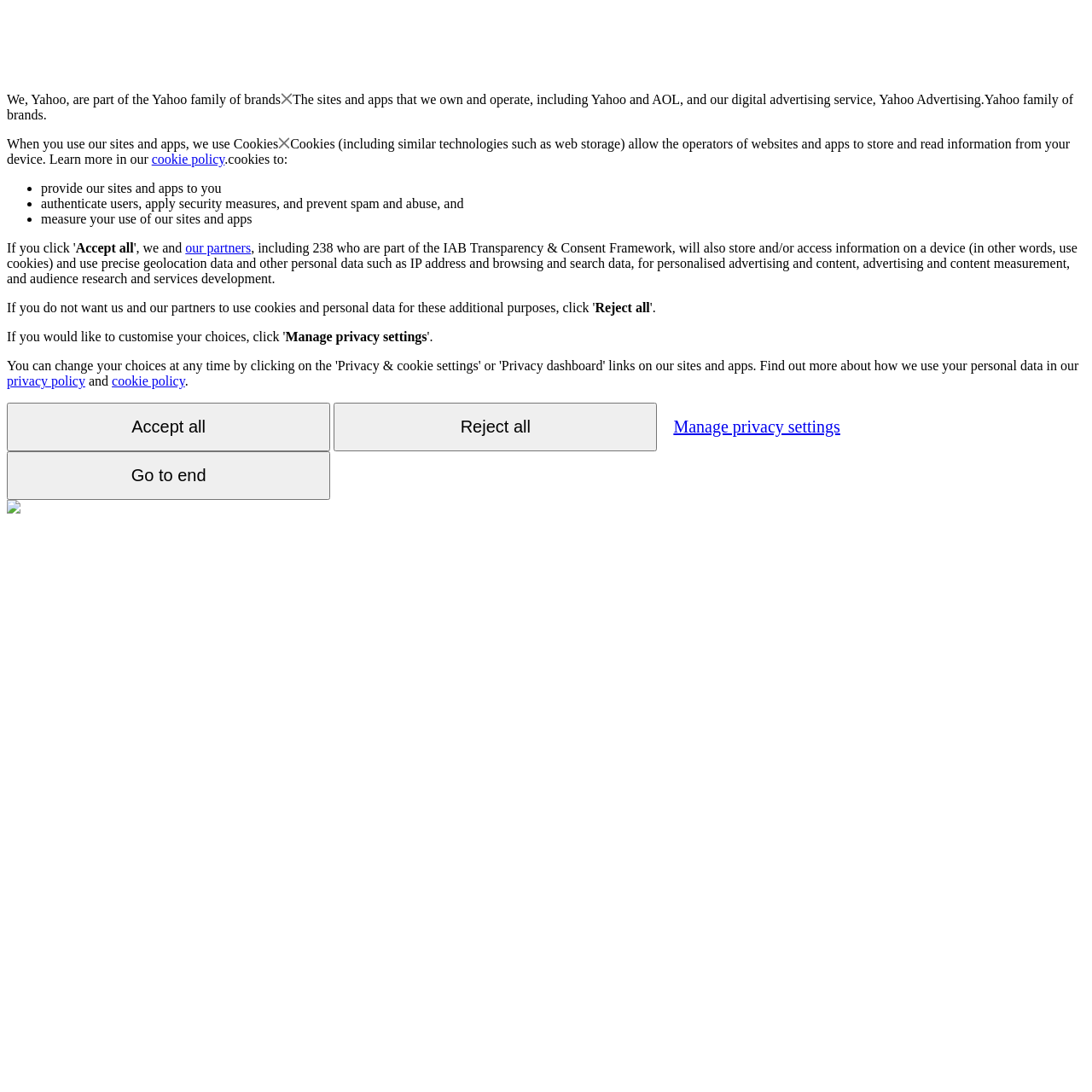How many options are provided for managing privacy settings?
Give a detailed response to the question by analyzing the screenshot.

The webpage provides three options for managing privacy settings, which are 'Accept all', 'Reject all', and 'Manage privacy settings', as indicated by the presence of three buttons with these labels.